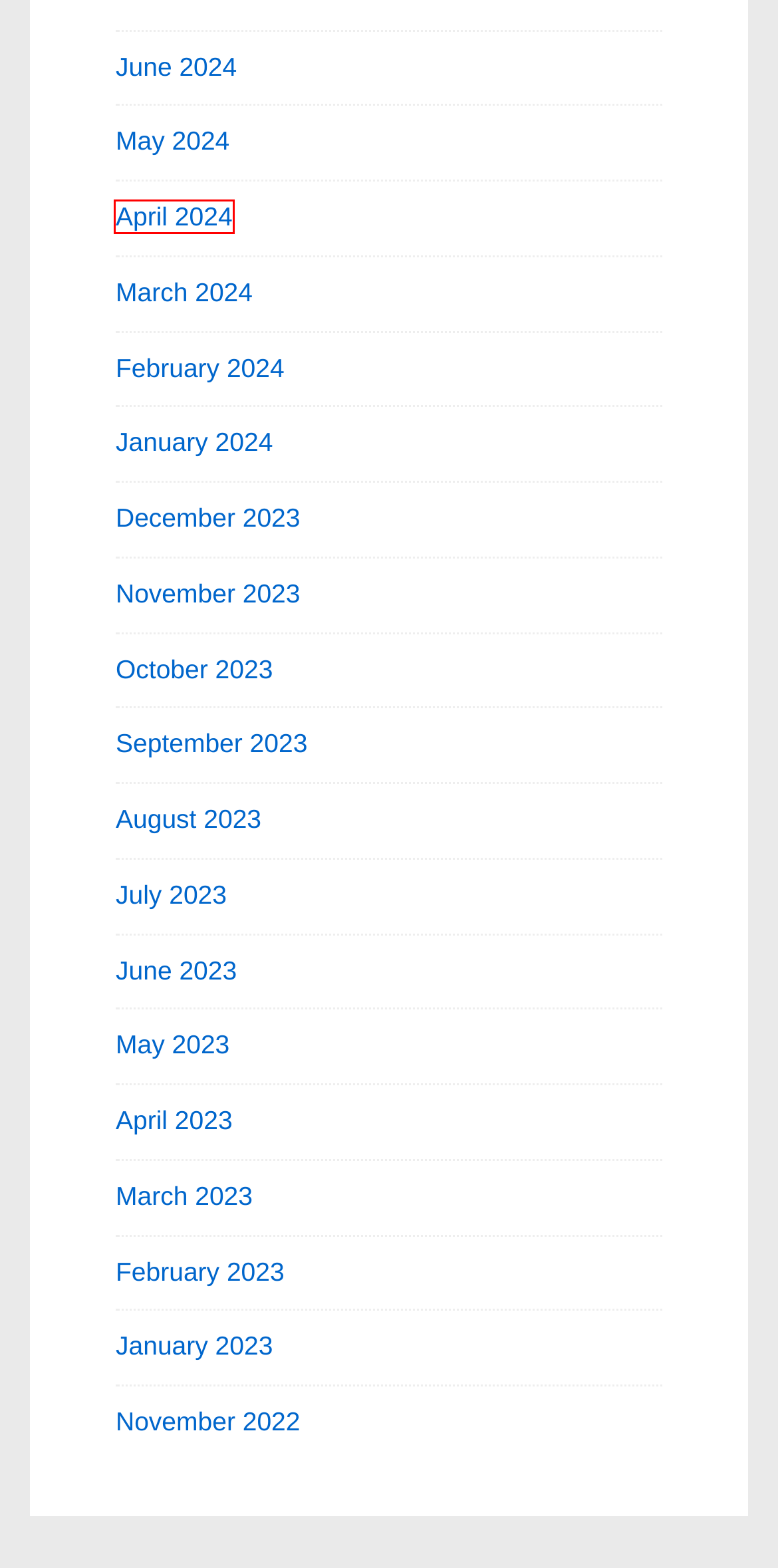Check out the screenshot of a webpage with a red rectangle bounding box. Select the best fitting webpage description that aligns with the new webpage after clicking the element inside the bounding box. Here are the candidates:
A. May 2023 – Rambling Oldens
B. October 2023 – Rambling Oldens
C. January 2023 – Rambling Oldens
D. April 2024 – Rambling Oldens
E. June 2024 – Rambling Oldens
F. November 2022 – Rambling Oldens
G. February 2023 – Rambling Oldens
H. July 2023 – Rambling Oldens

D